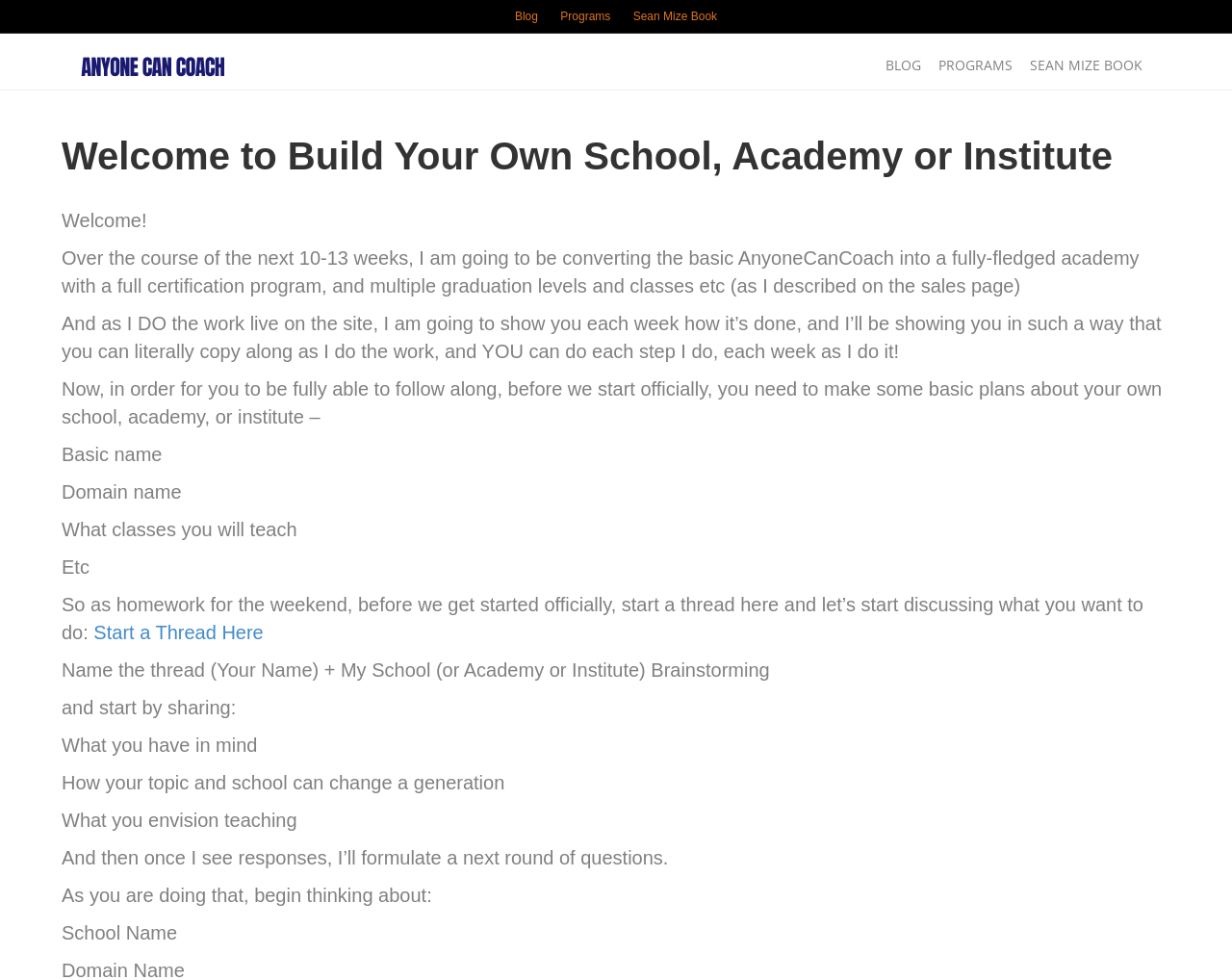Locate the bounding box coordinates of the area where you should click to accomplish the instruction: "Click on the 'Start a Thread Here' link".

[0.076, 0.634, 0.214, 0.656]